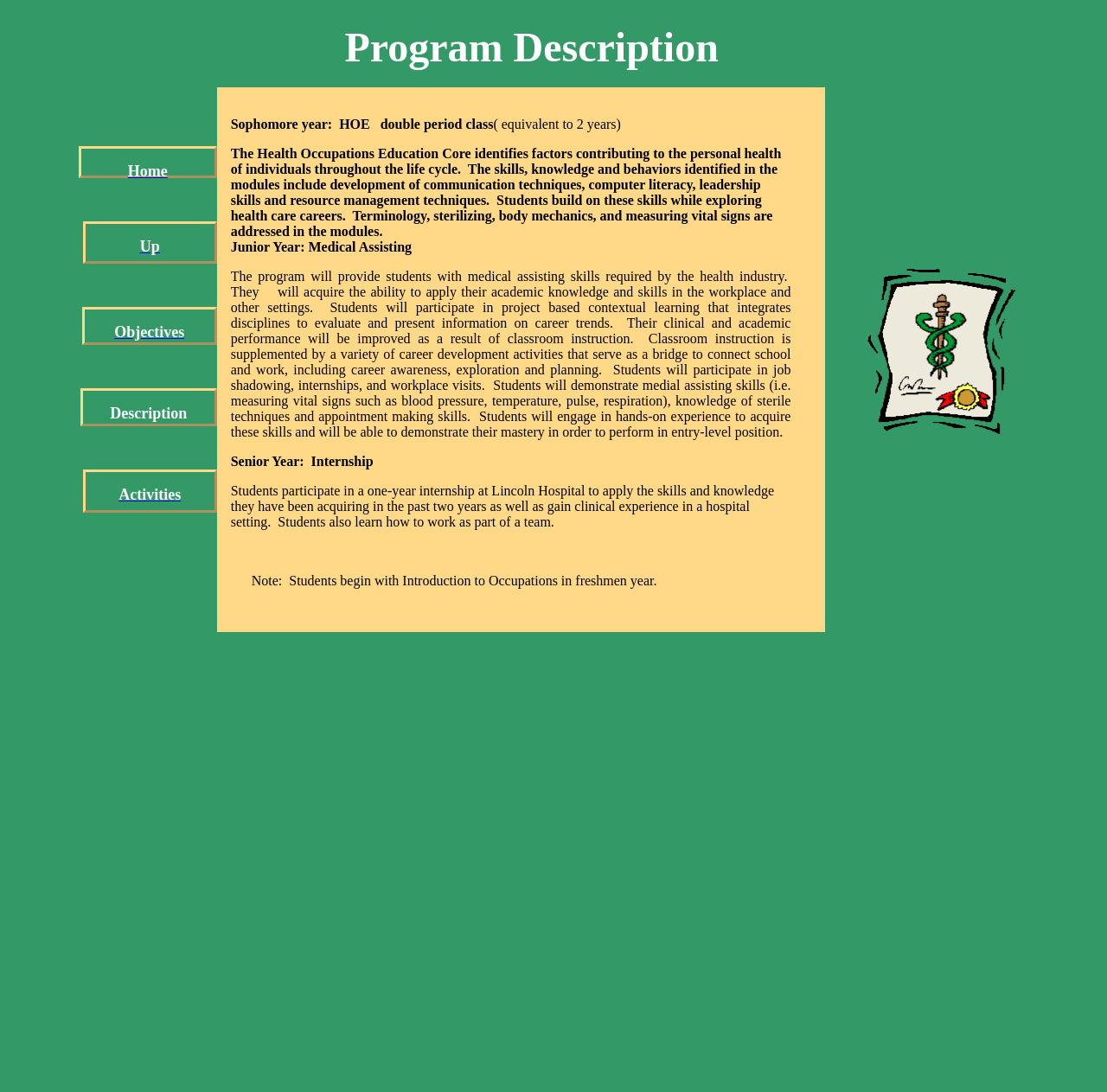Respond concisely with one word or phrase to the following query:
What is the title of the first table cell?

Program Description